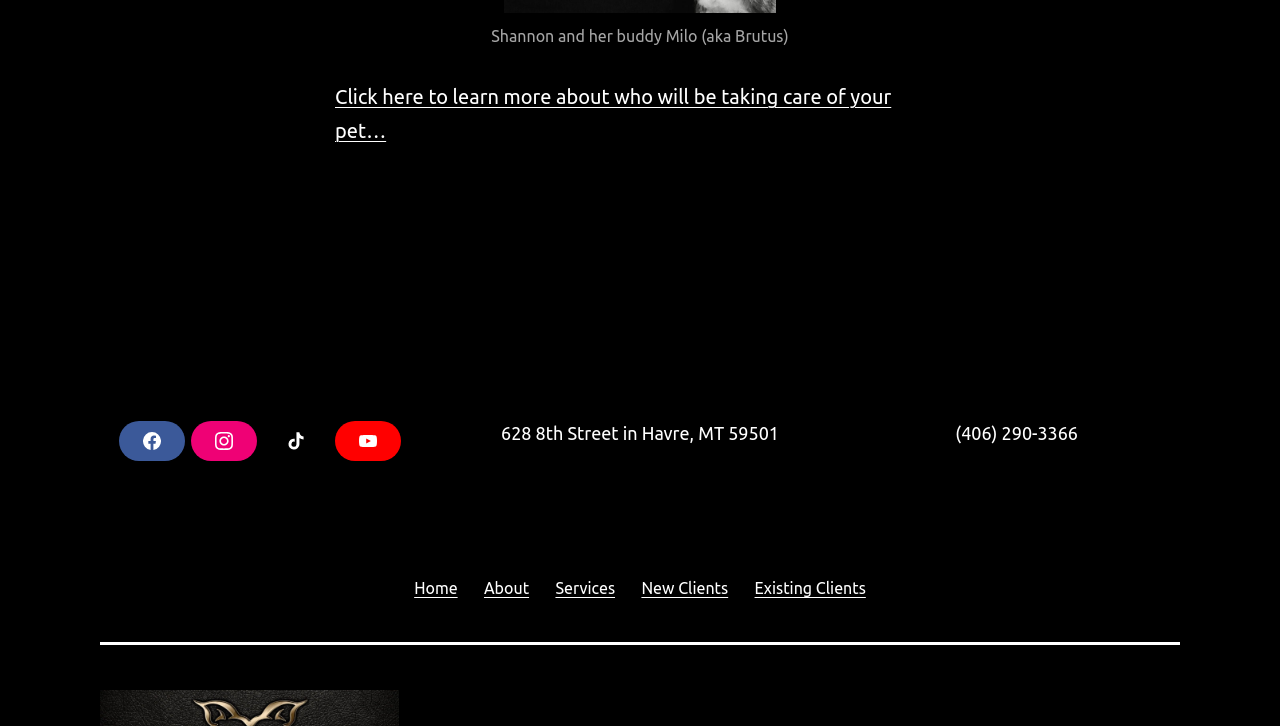What is the phone number of the pet sitting service?
From the image, provide a succinct answer in one word or a short phrase.

(406) 290-3366